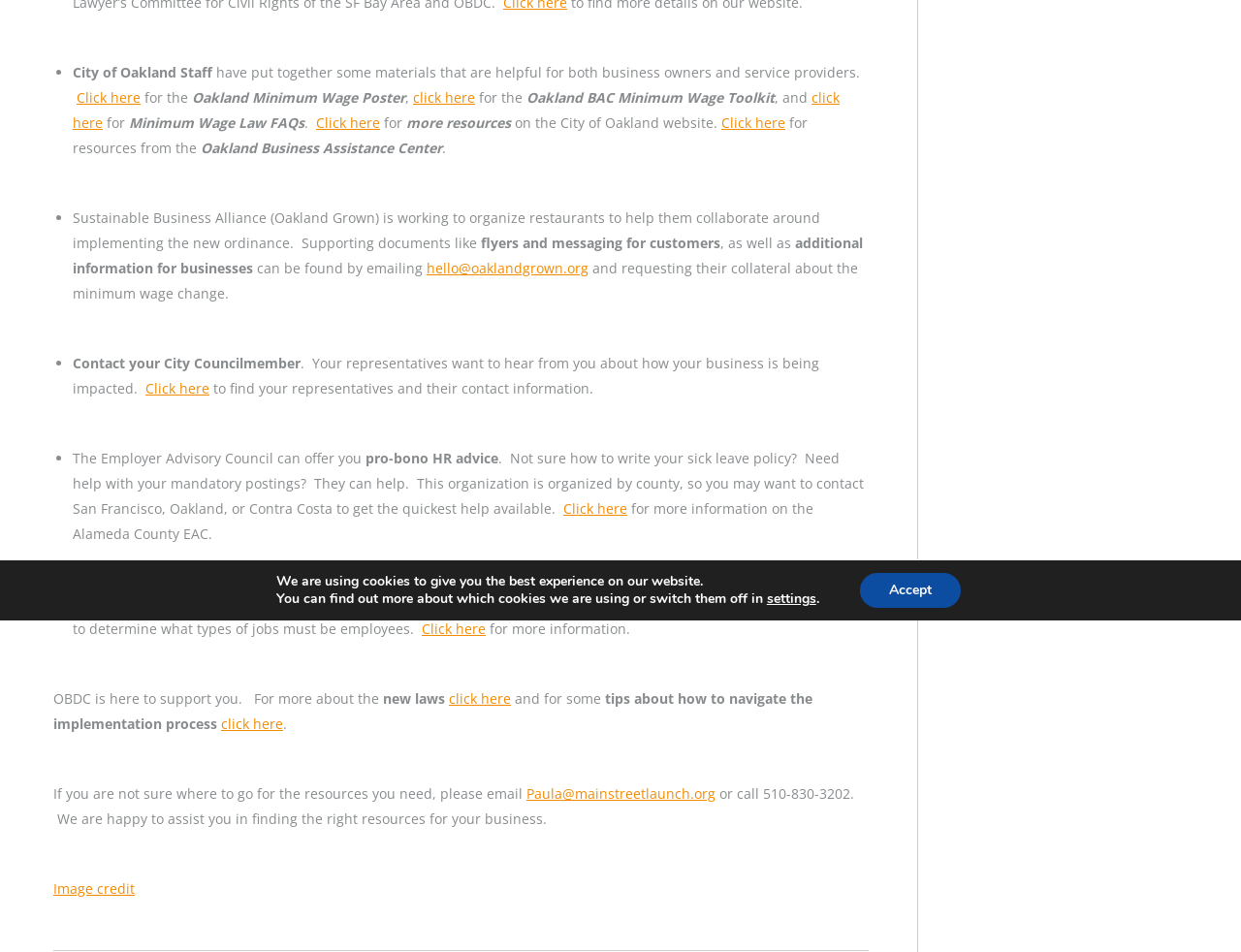Using the element description Image credit, predict the bounding box coordinates for the UI element. Provide the coordinates in (top-left x, top-left y, bottom-right x, bottom-right y) format with values ranging from 0 to 1.

[0.043, 0.924, 0.109, 0.943]